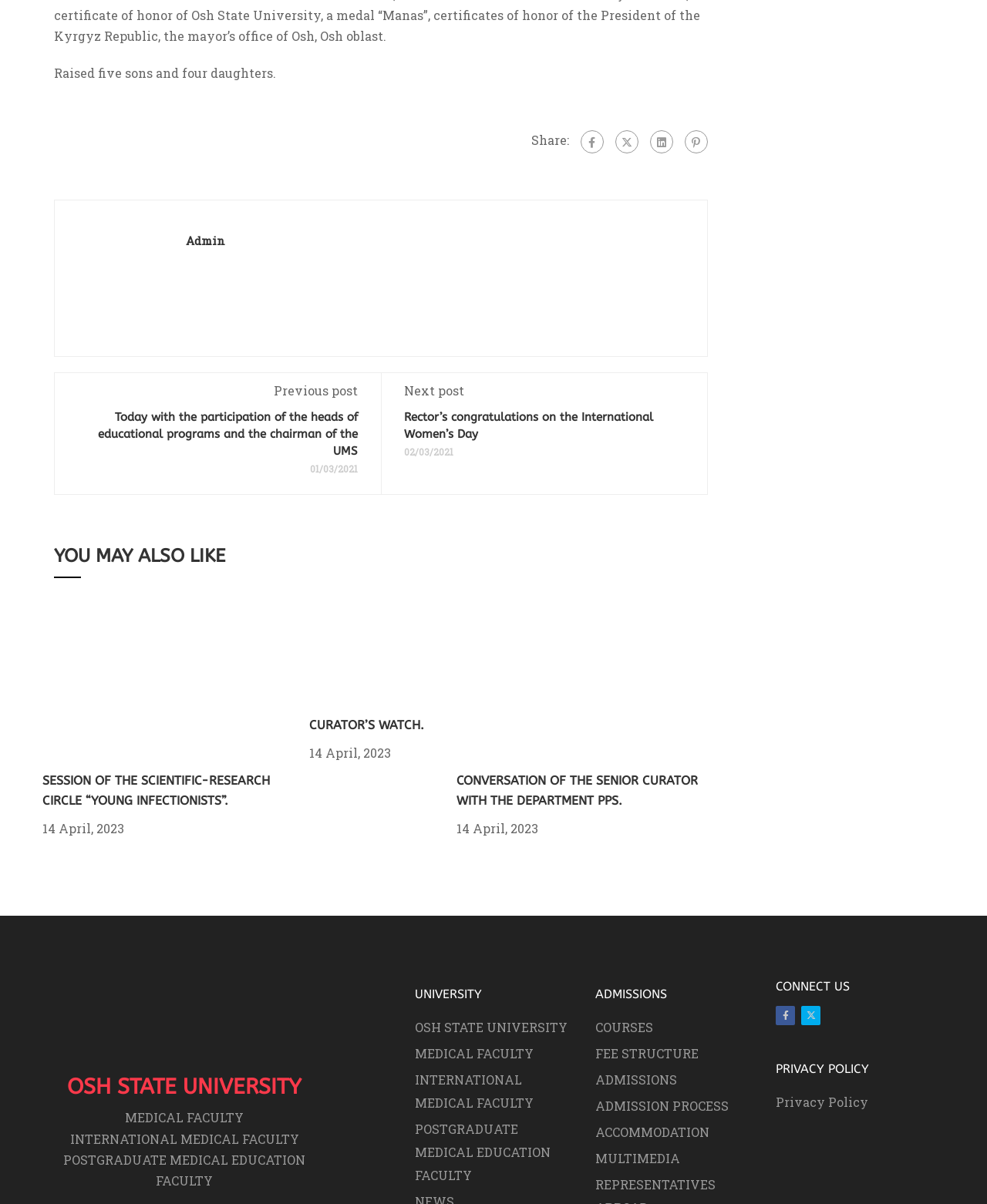Specify the bounding box coordinates of the area to click in order to follow the given instruction: "View the post 'Today with the participation of the heads of educational programs and the chairman of the UMS'."

[0.099, 0.34, 0.362, 0.38]